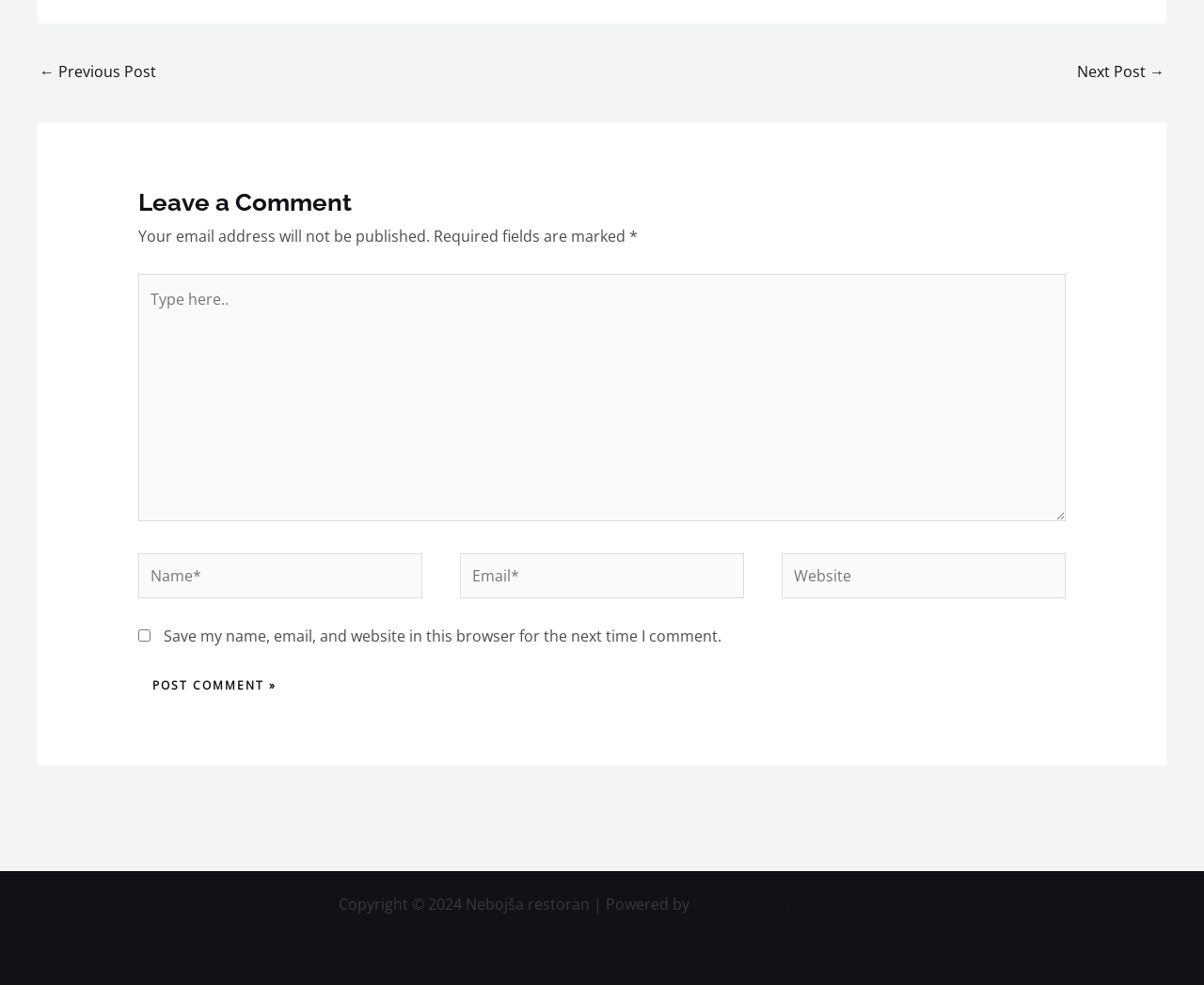Identify the bounding box of the HTML element described as: "aria-label="Search"".

None